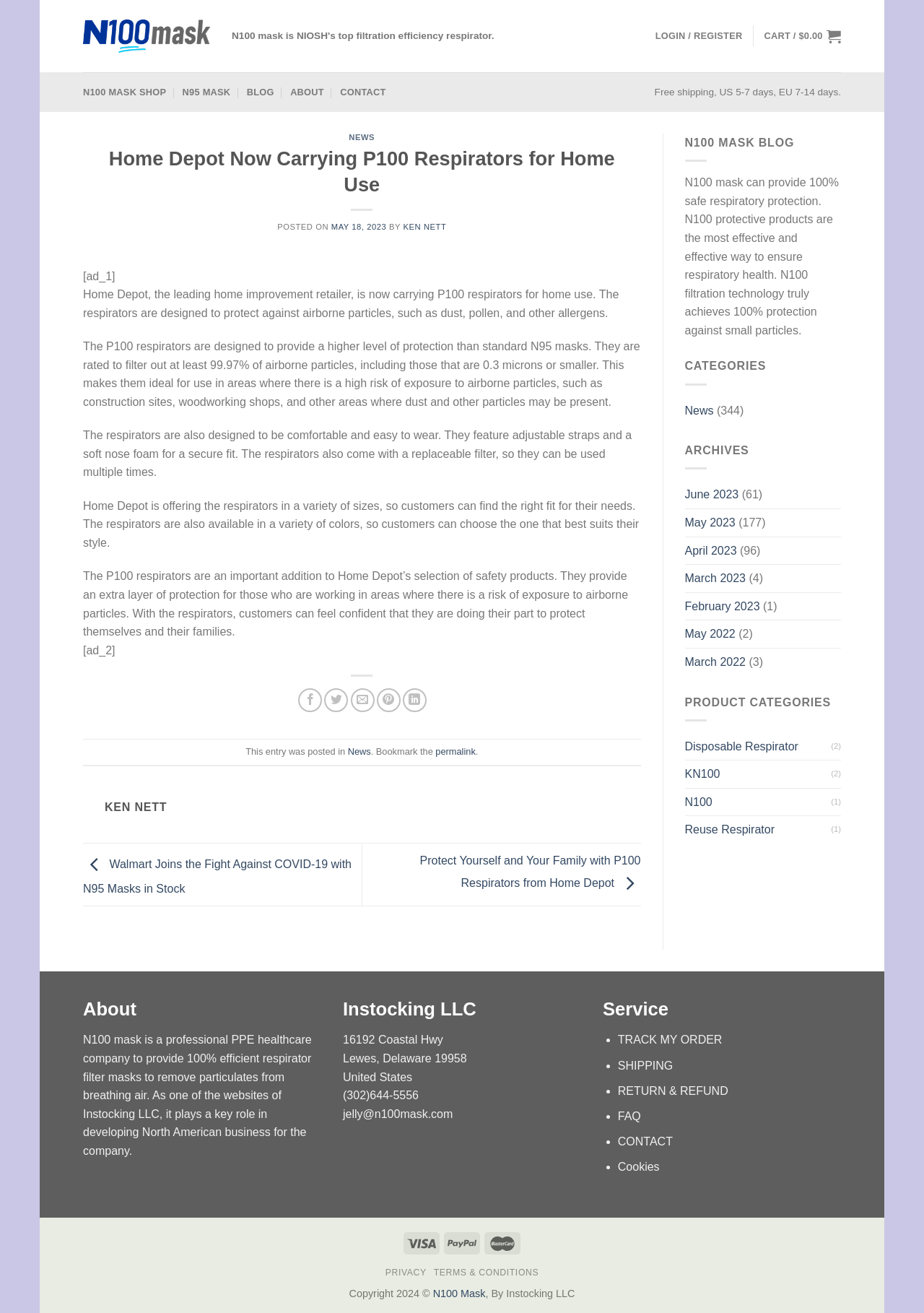Please find and report the bounding box coordinates of the element to click in order to perform the following action: "Share on Facebook". The coordinates should be expressed as four float numbers between 0 and 1, in the format [left, top, right, bottom].

[0.323, 0.524, 0.349, 0.542]